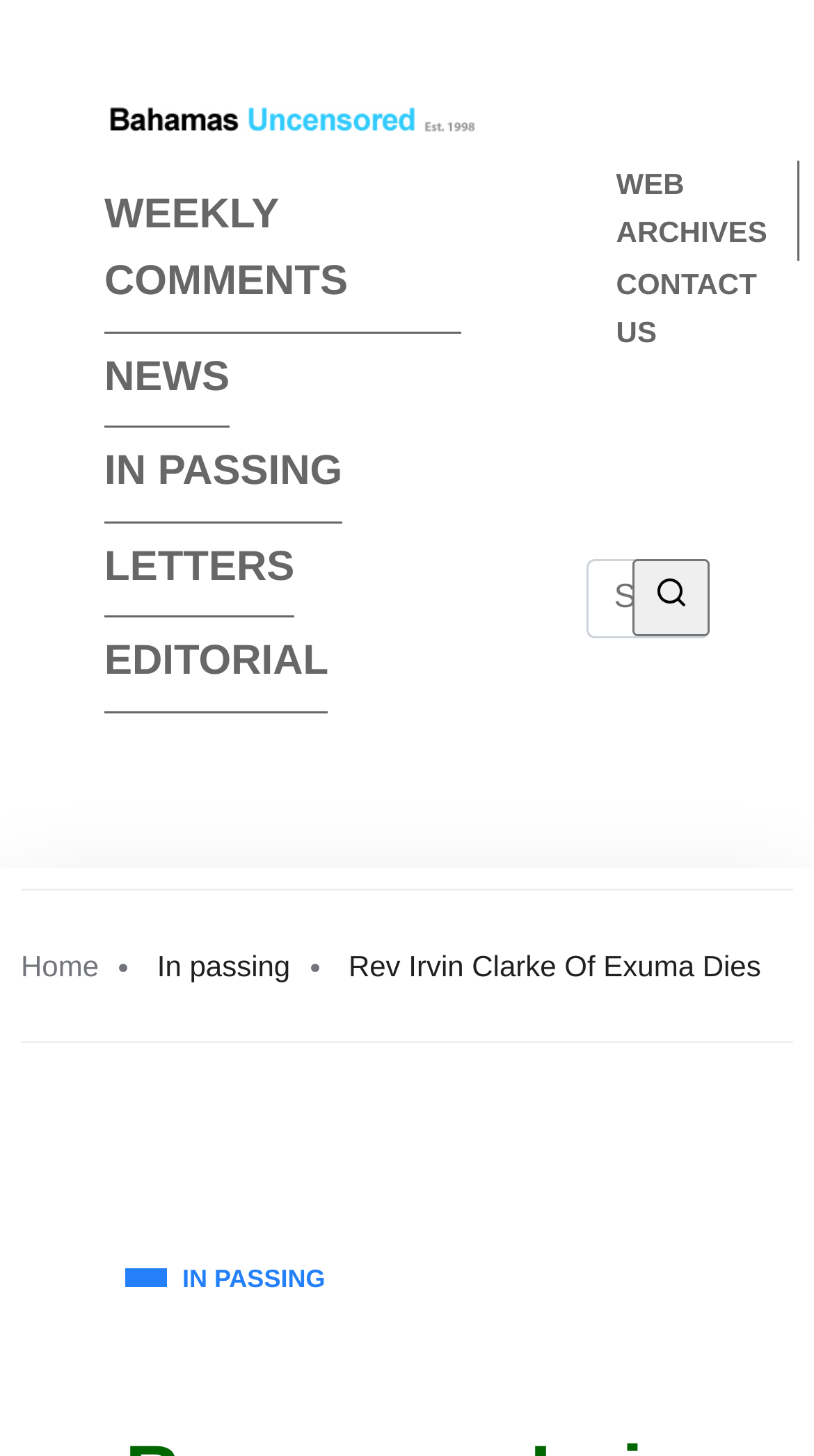Please determine the bounding box coordinates for the element that should be clicked to follow these instructions: "click on Home".

None